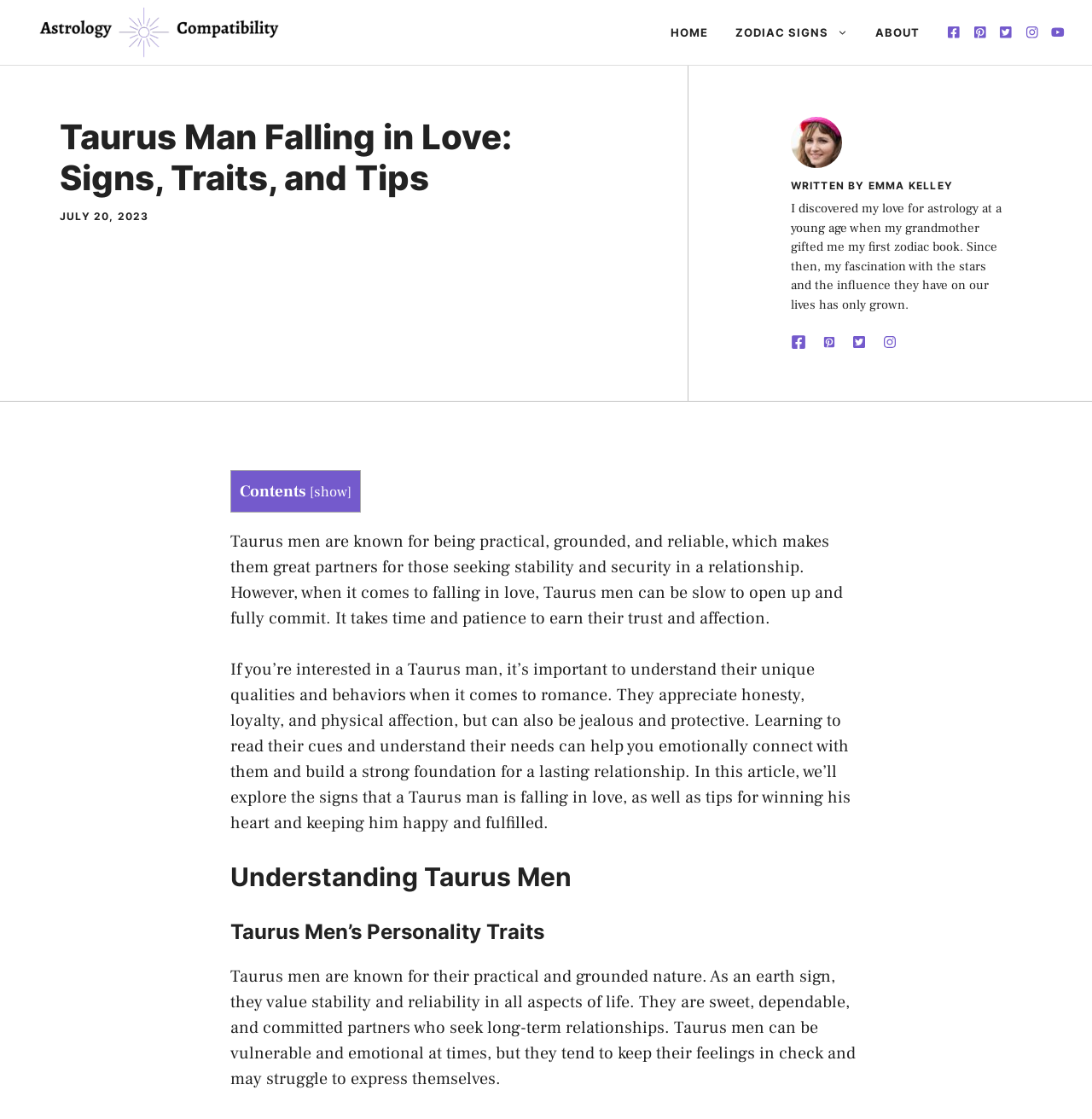What is the date of the article?
Refer to the screenshot and deliver a thorough answer to the question presented.

The date of the article can be found in the section above the author's image, where it says 'JULY 20, 2023'.